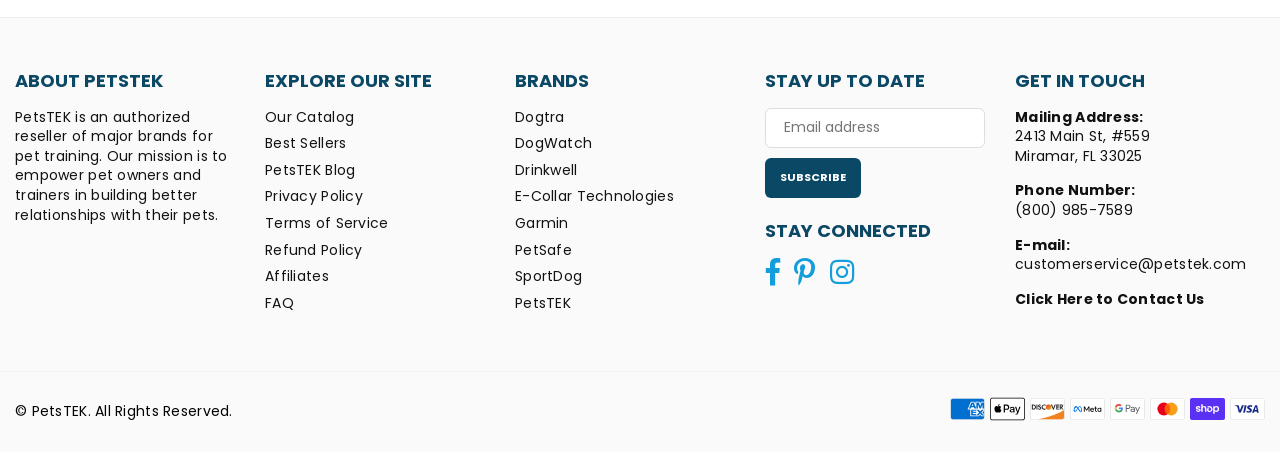Specify the bounding box coordinates of the area that needs to be clicked to achieve the following instruction: "Visit the PetsTEK Blog".

[0.207, 0.354, 0.278, 0.398]